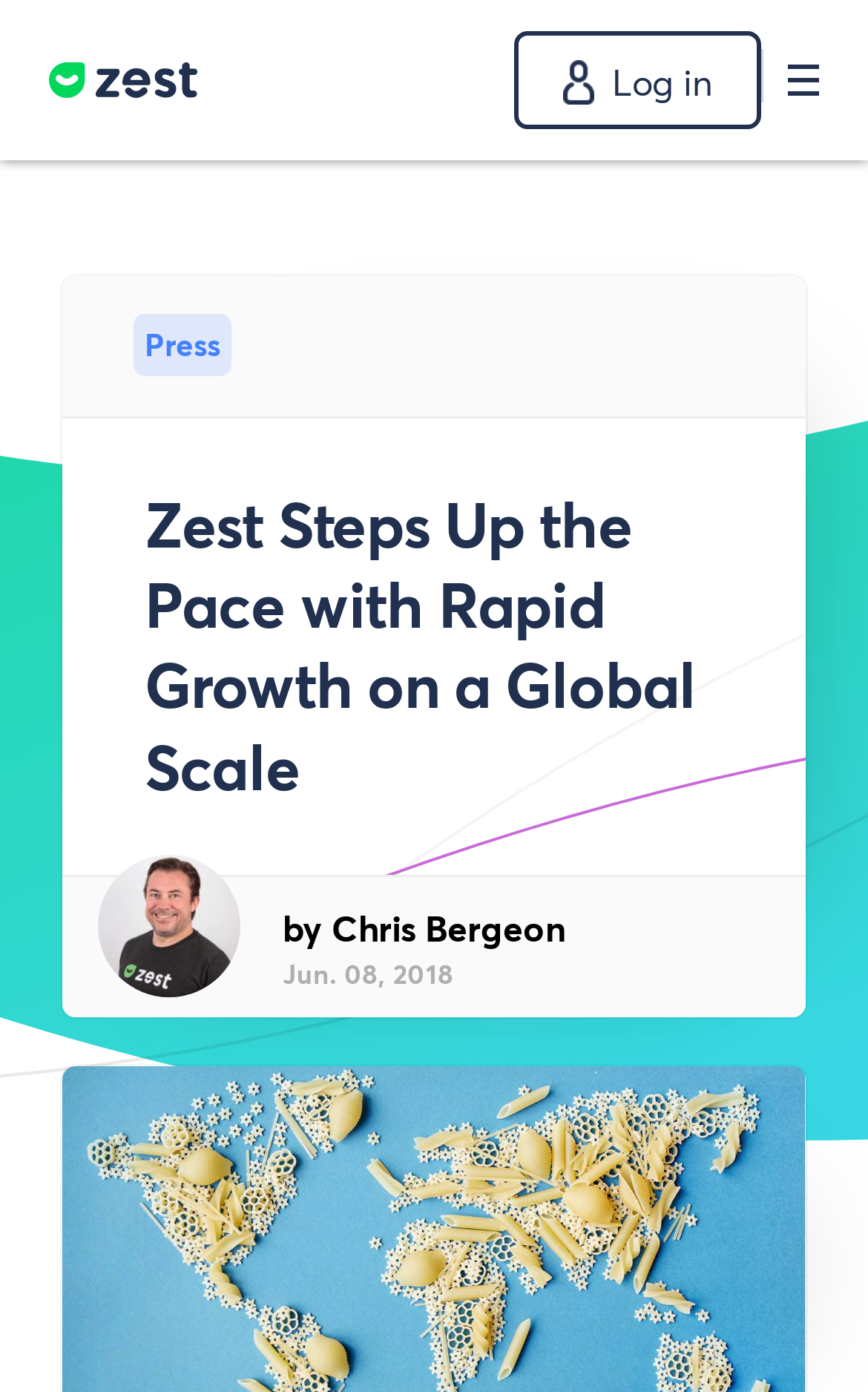What is the topic of the article?
Look at the image and answer the question using a single word or phrase.

Rapid growth of Zest